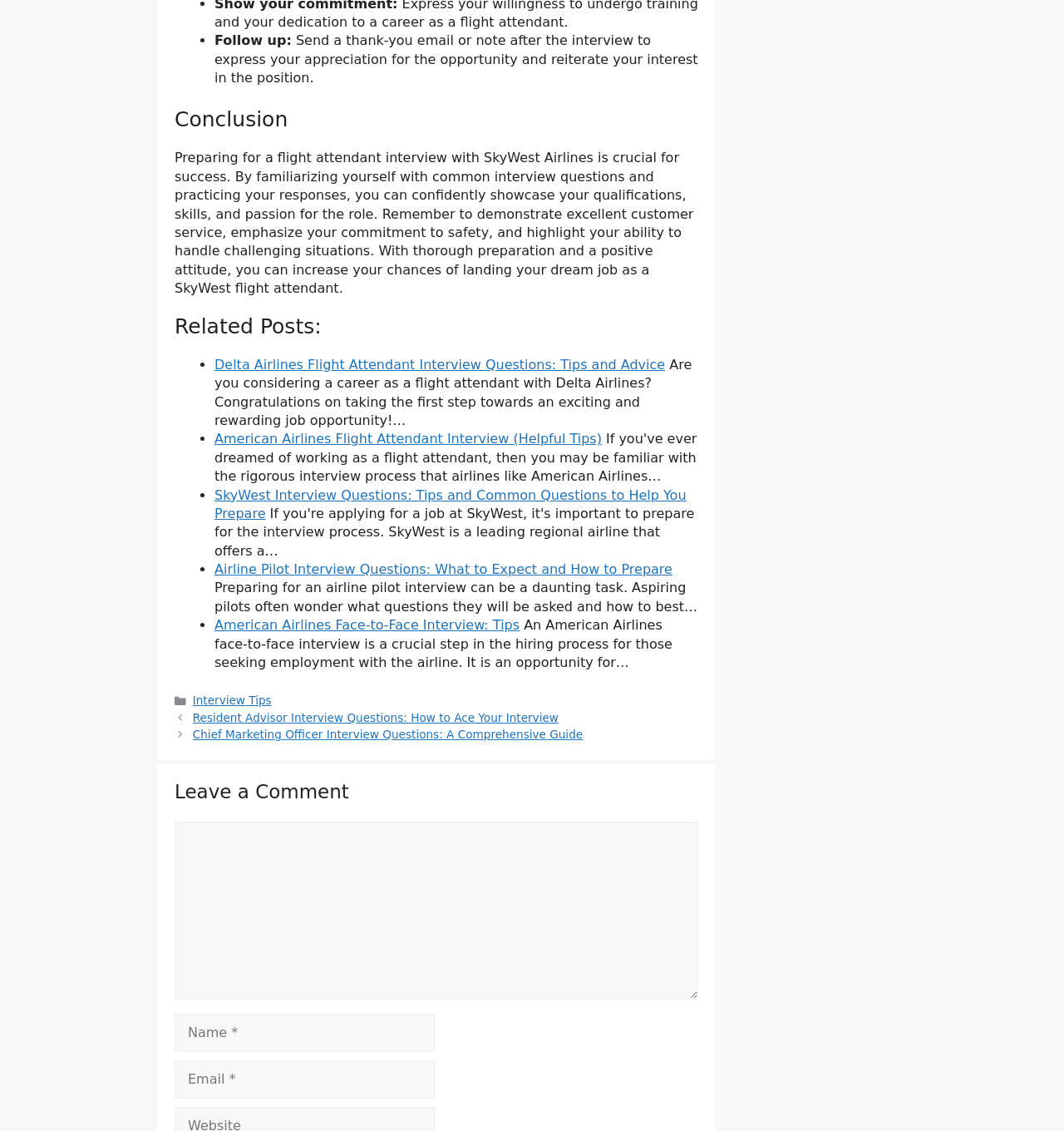Give the bounding box coordinates for this UI element: "Linkedin". The coordinates should be four float numbers between 0 and 1, arranged as [left, top, right, bottom].

None